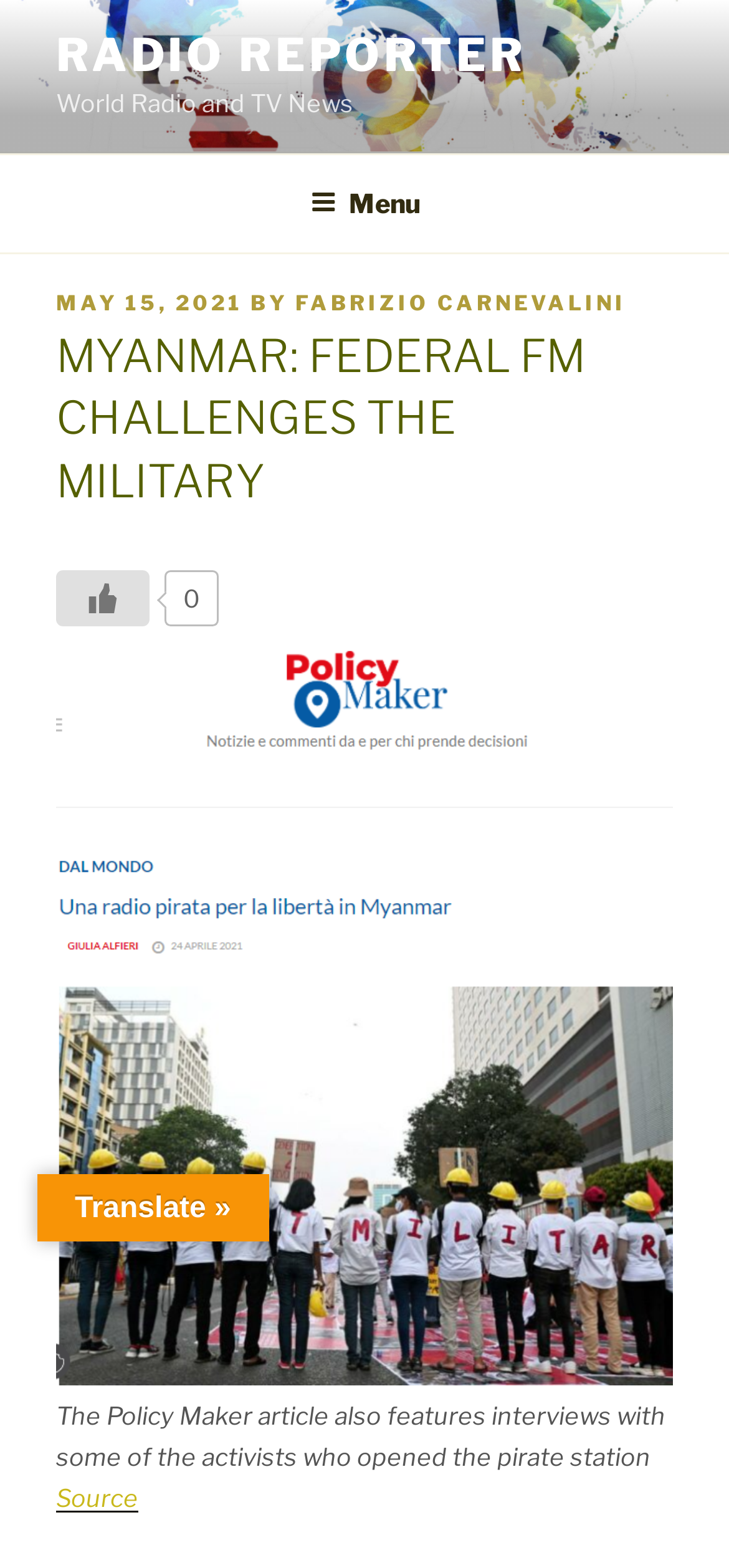Provide the bounding box coordinates of the HTML element described by the text: "No Comments".

None